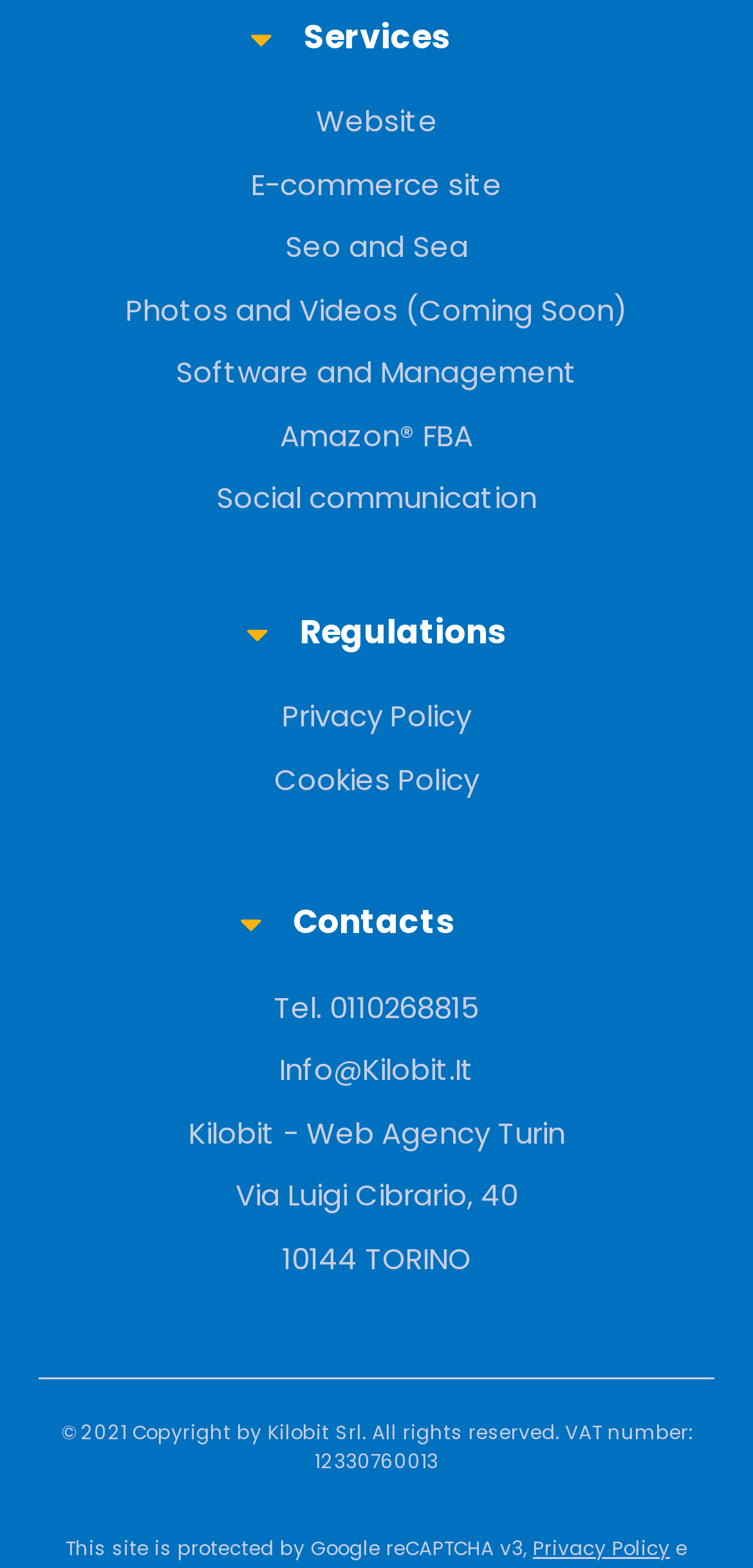Answer in one word or a short phrase: 
What is the address of the web agency?

Via Luigi Cibrario, 40